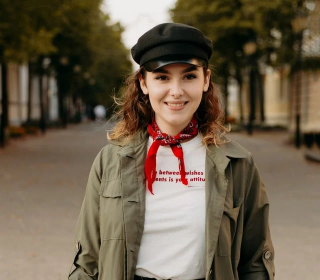What is on the woman's white t-shirt?
By examining the image, provide a one-word or phrase answer.

A bold red slogan